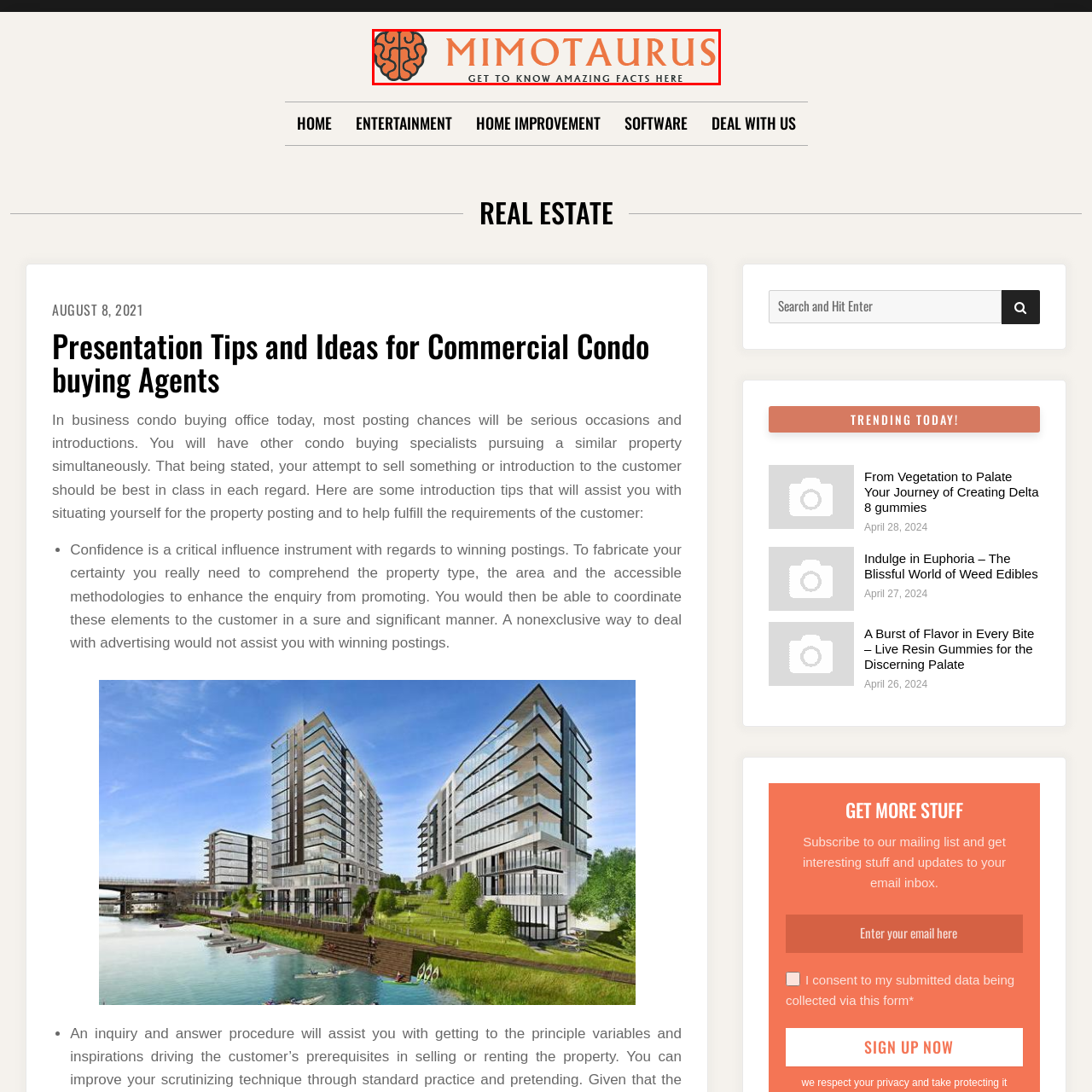What is the purpose of the logo?
Analyze the image surrounded by the red bounding box and answer the question in detail.

The logo serves as an inviting entry point for users interested in exploring intriguing facts and content related to various topics available on the blog, as stated in the caption.